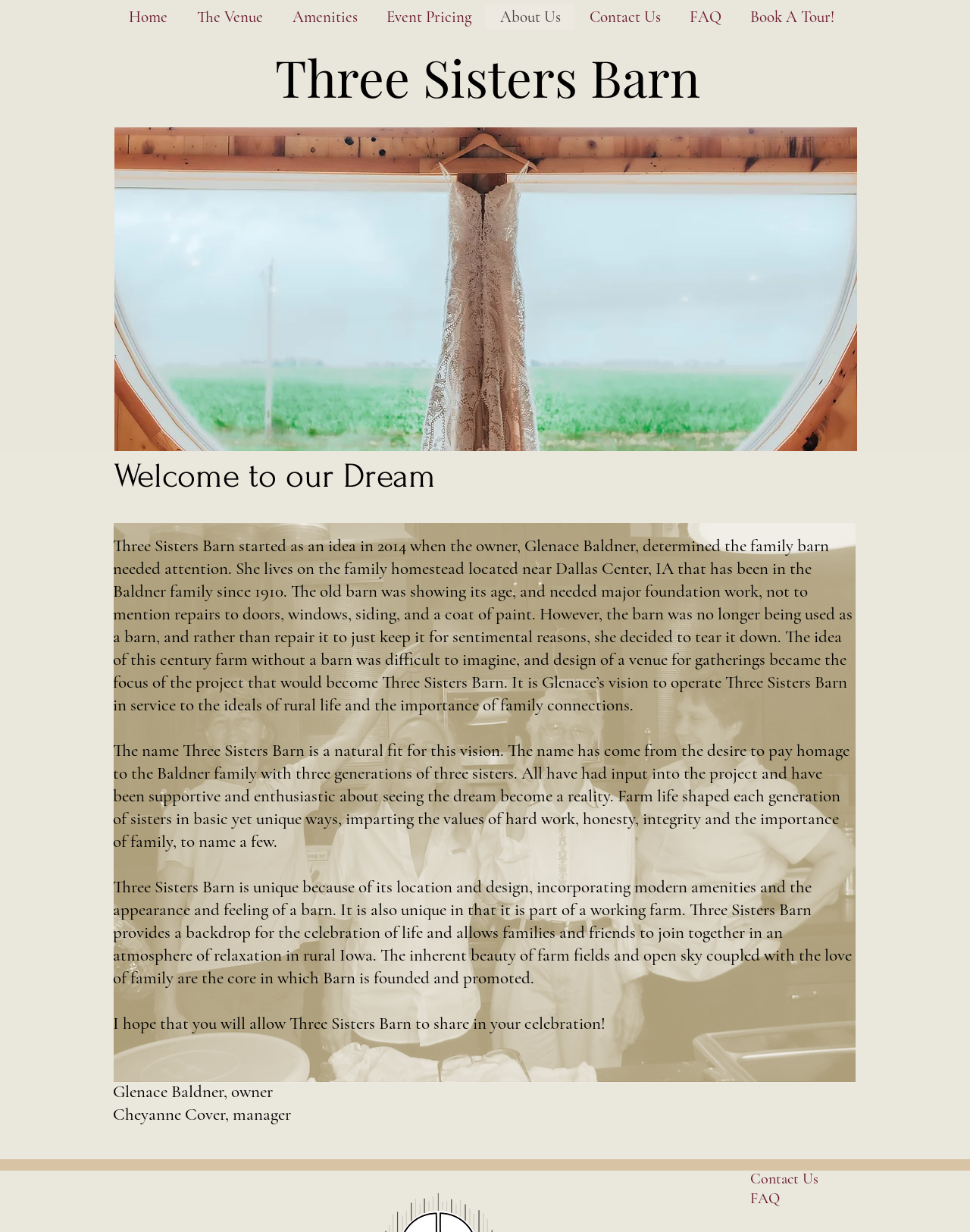Locate and generate the text content of the webpage's heading.

Welcome to our Dream